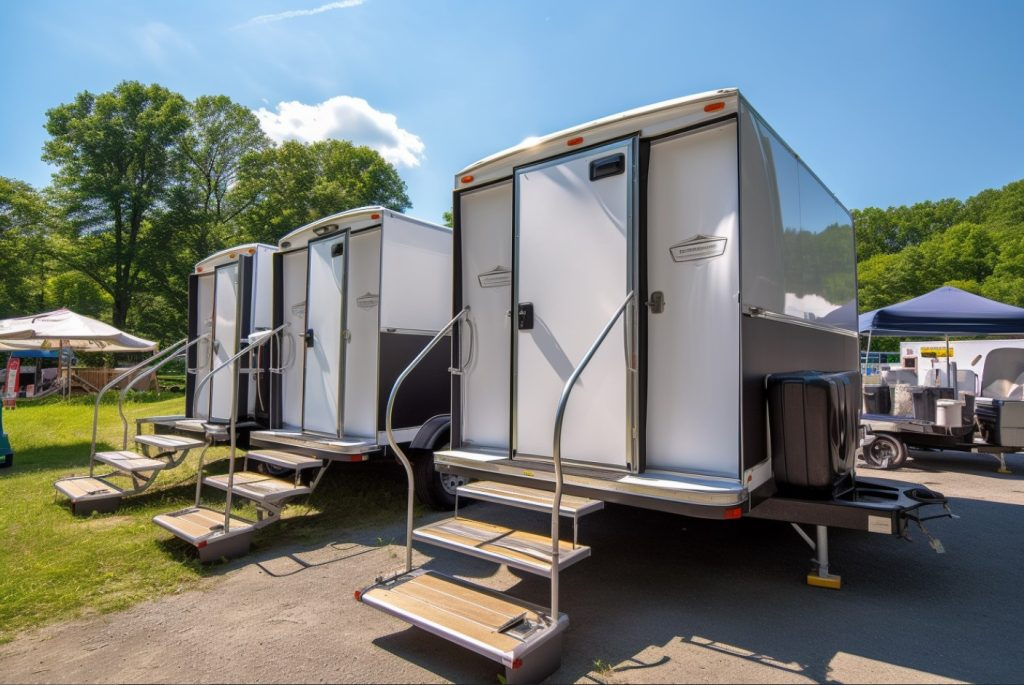Provide a single word or phrase to answer the given question: 
What is the color scheme of the trailer exteriors?

White and black